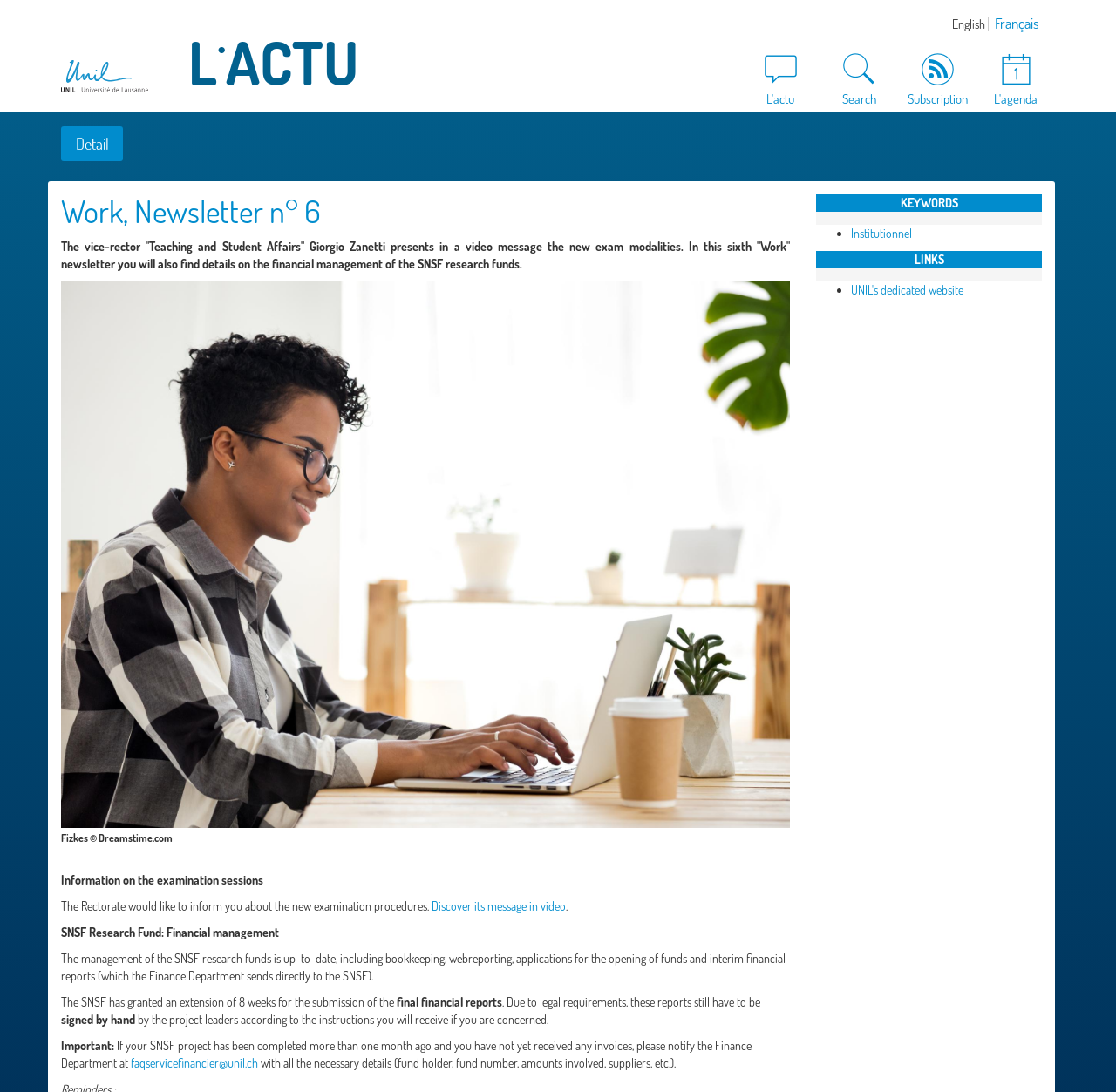Could you highlight the region that needs to be clicked to execute the instruction: "Switch to French"?

[0.888, 0.013, 0.934, 0.03]